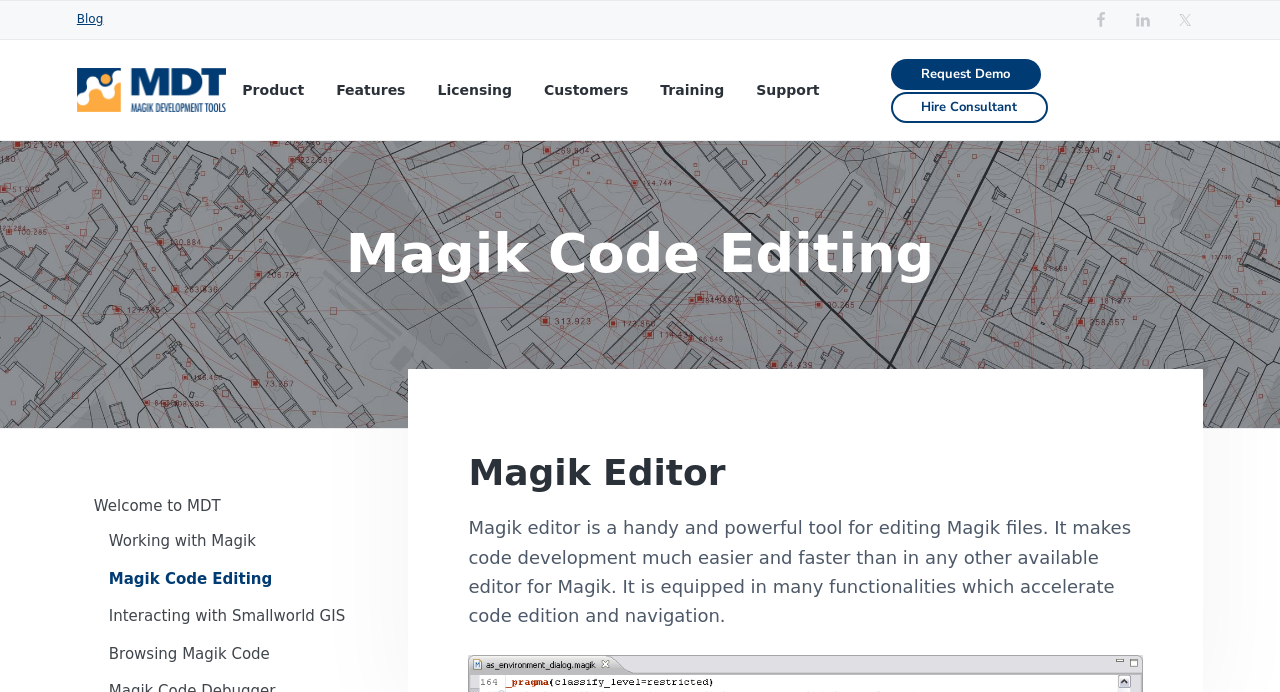What is the primary sidebar about?
Please provide a comprehensive answer based on the contents of the image.

I found the answer by looking at the links in the primary sidebar, such as 'Welcome to MDT', 'Working with Magik', and 'Magik Code Editing', which all seem to be related to MDT and its products or services.